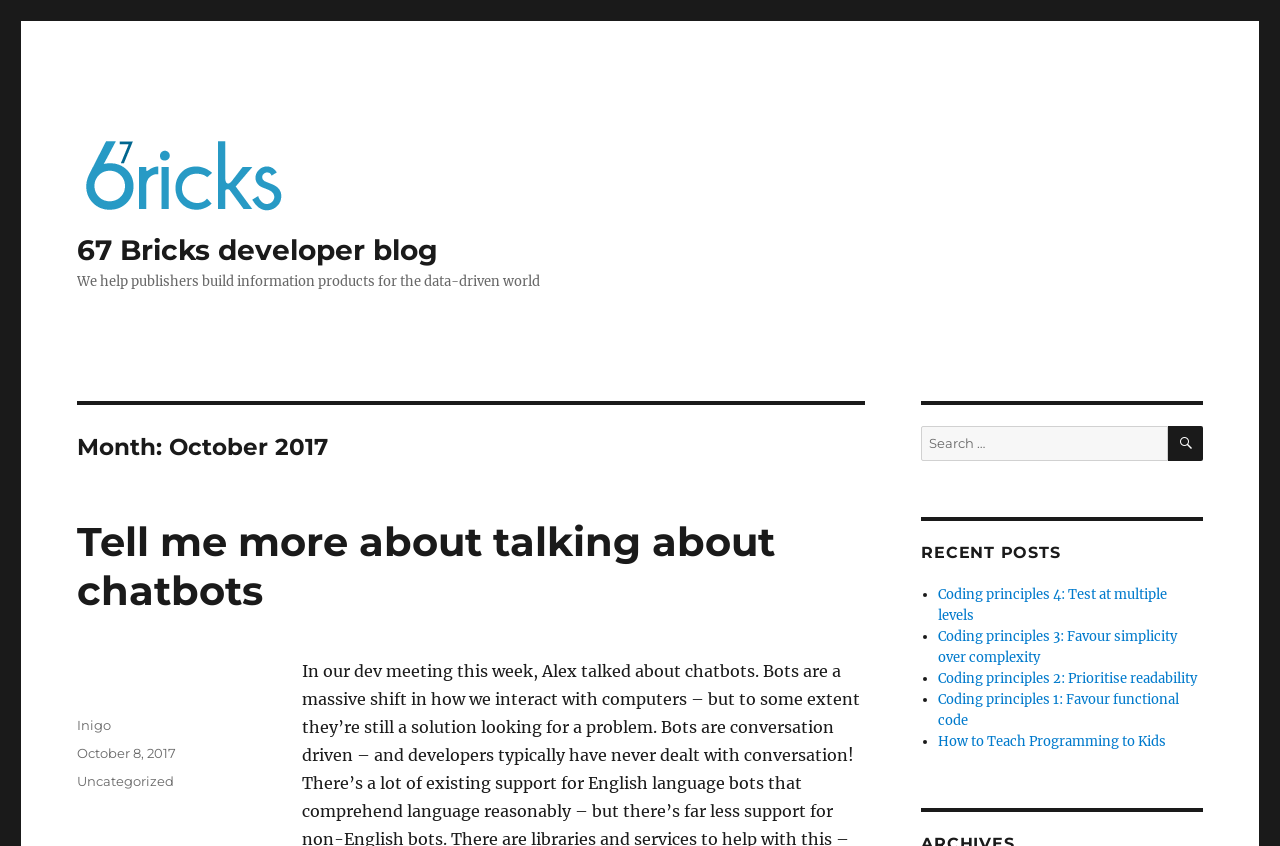Answer the question in a single word or phrase:
What is the author of the first post?

Inigo